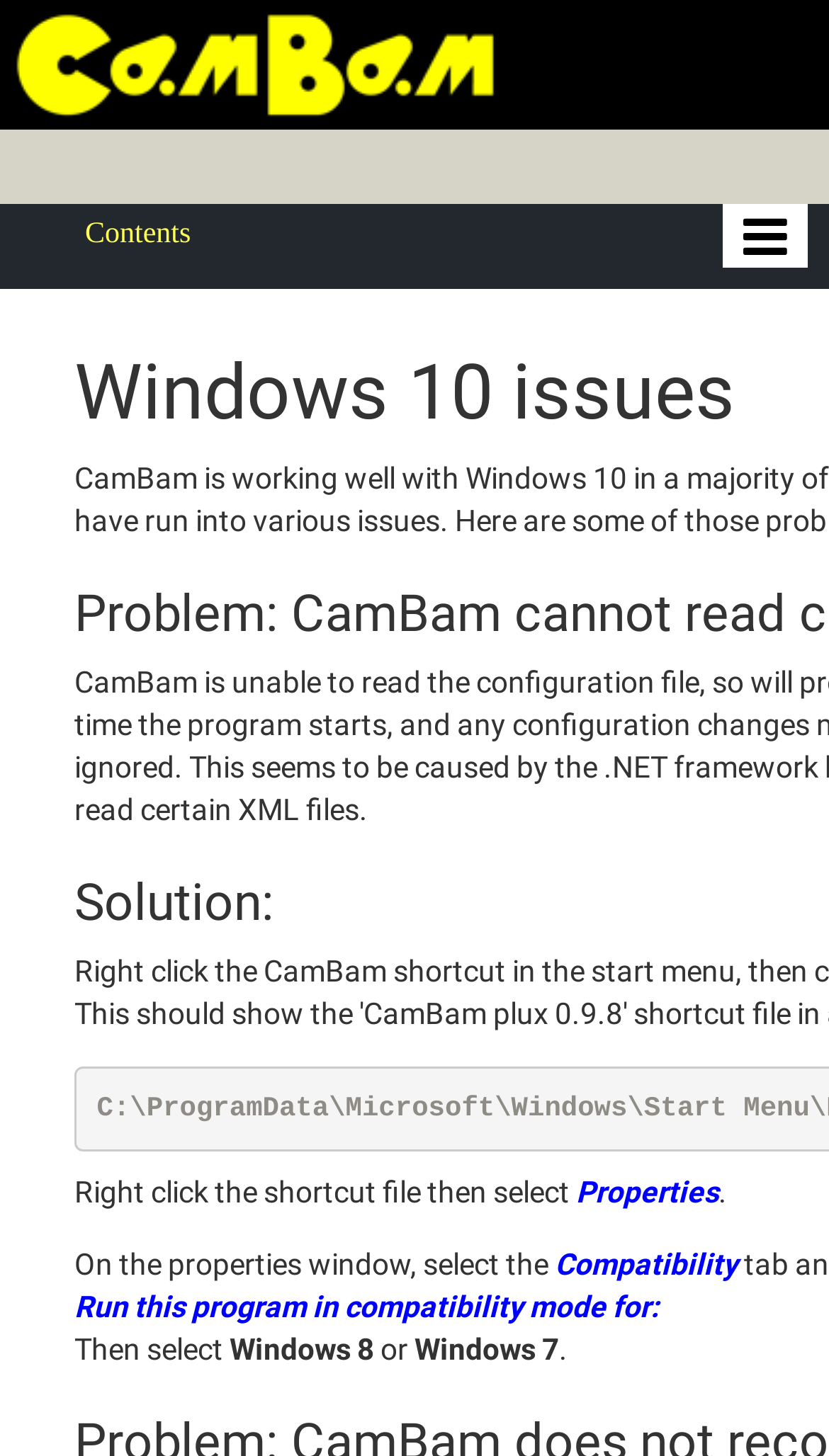Determine which piece of text is the heading of the webpage and provide it.

9 January 2016
Windows 10 issues